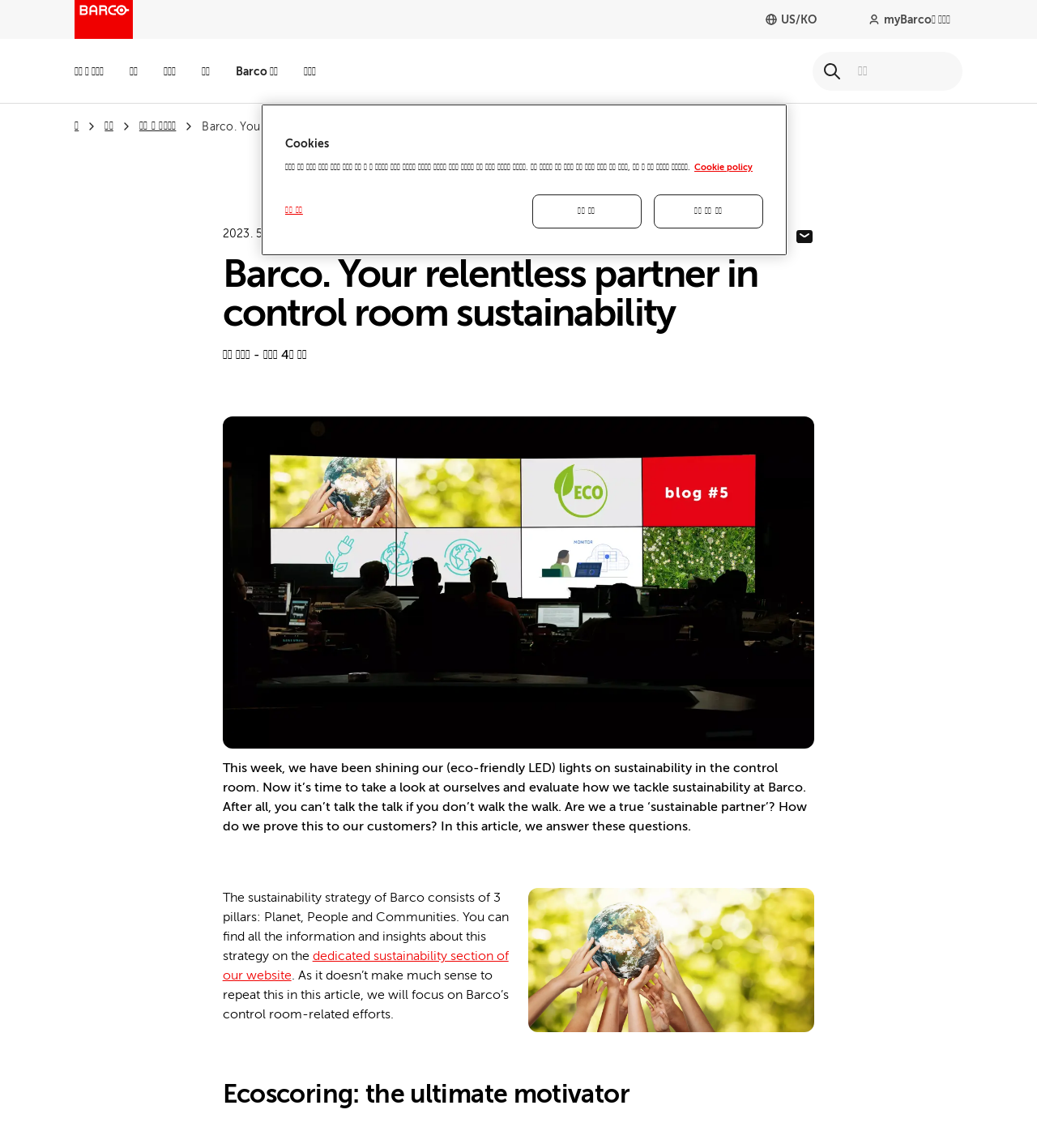Identify the bounding box coordinates necessary to click and complete the given instruction: "Go to products and solutions".

[0.072, 0.034, 0.1, 0.09]